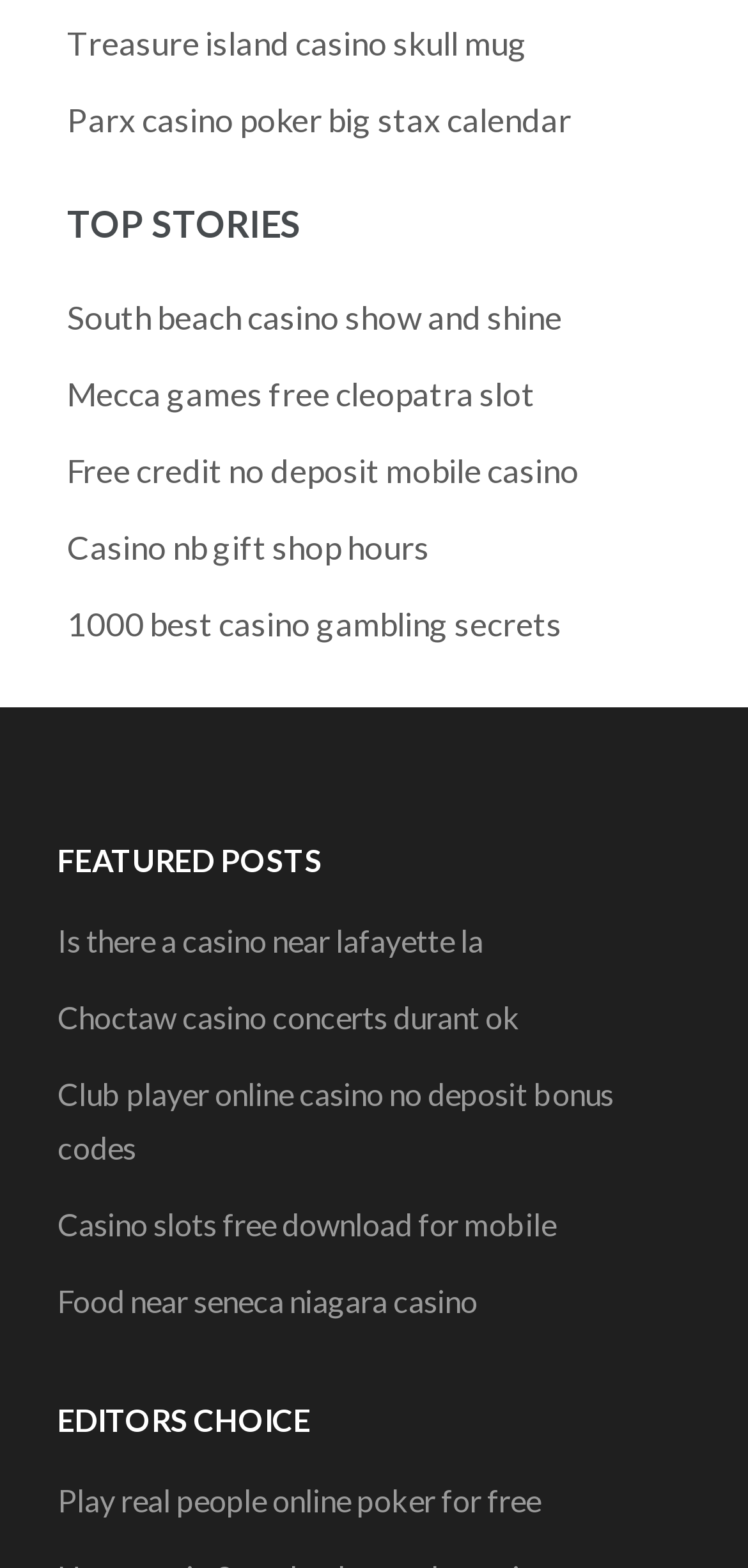Can you pinpoint the bounding box coordinates for the clickable element required for this instruction: "Visit Parx Casino Poker Big Stax Calendar"? The coordinates should be four float numbers between 0 and 1, i.e., [left, top, right, bottom].

[0.09, 0.063, 0.764, 0.089]